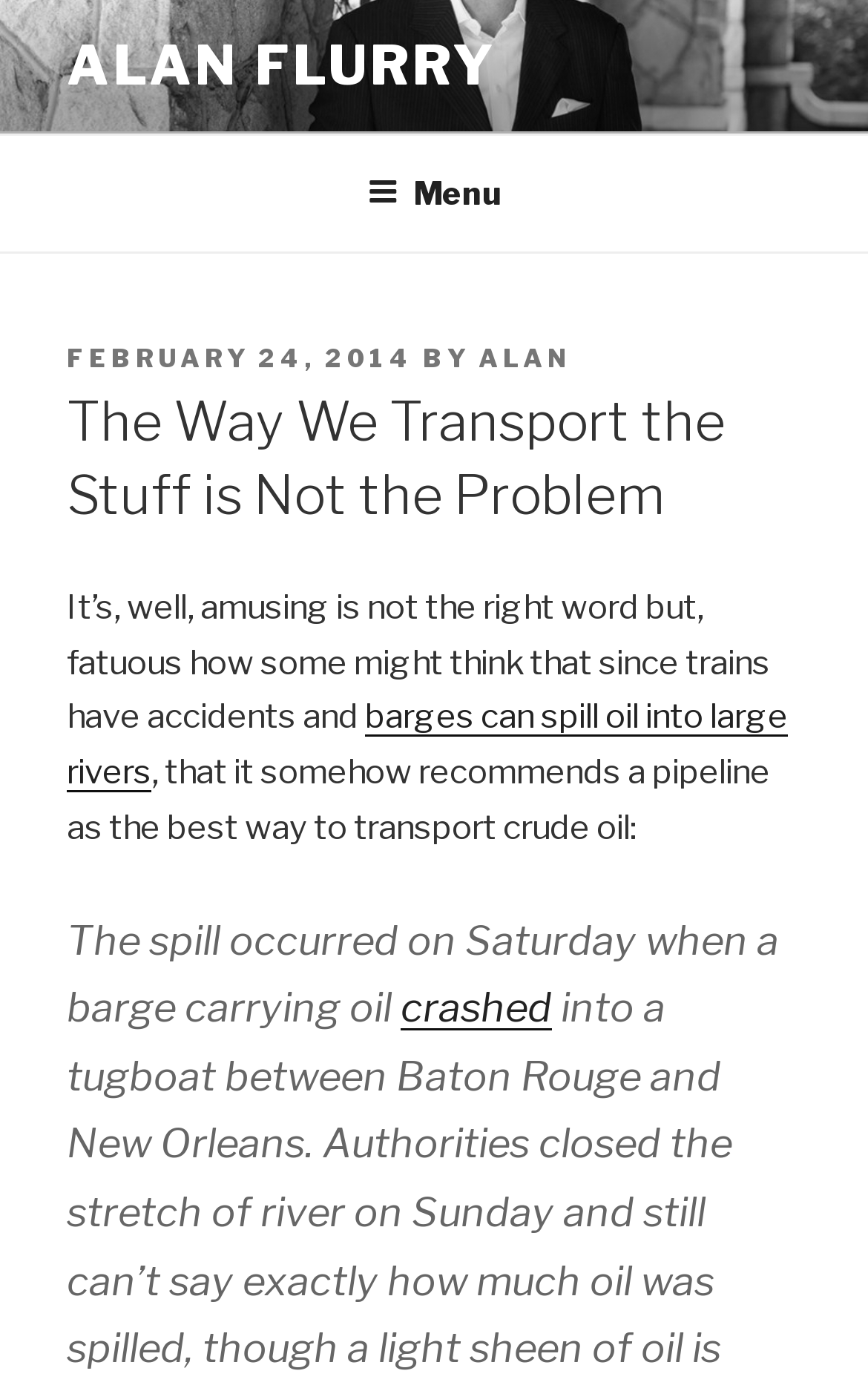What is the date of the post? Observe the screenshot and provide a one-word or short phrase answer.

February 24, 2014